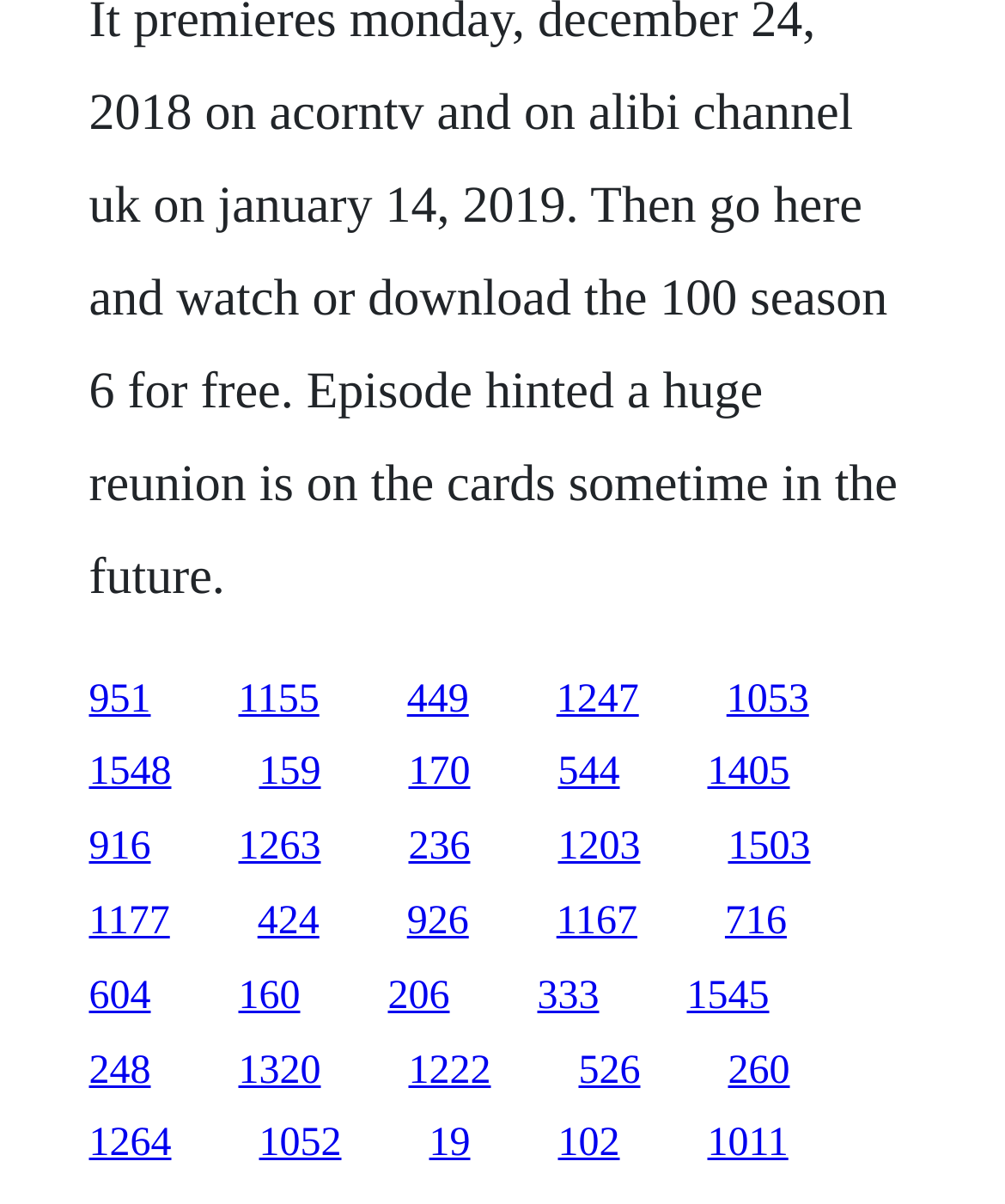Bounding box coordinates are to be given in the format (top-left x, top-left y, bottom-right x, bottom-right y). All values must be floating point numbers between 0 and 1. Provide the bounding box coordinate for the UI element described as: 951

[0.088, 0.562, 0.15, 0.599]